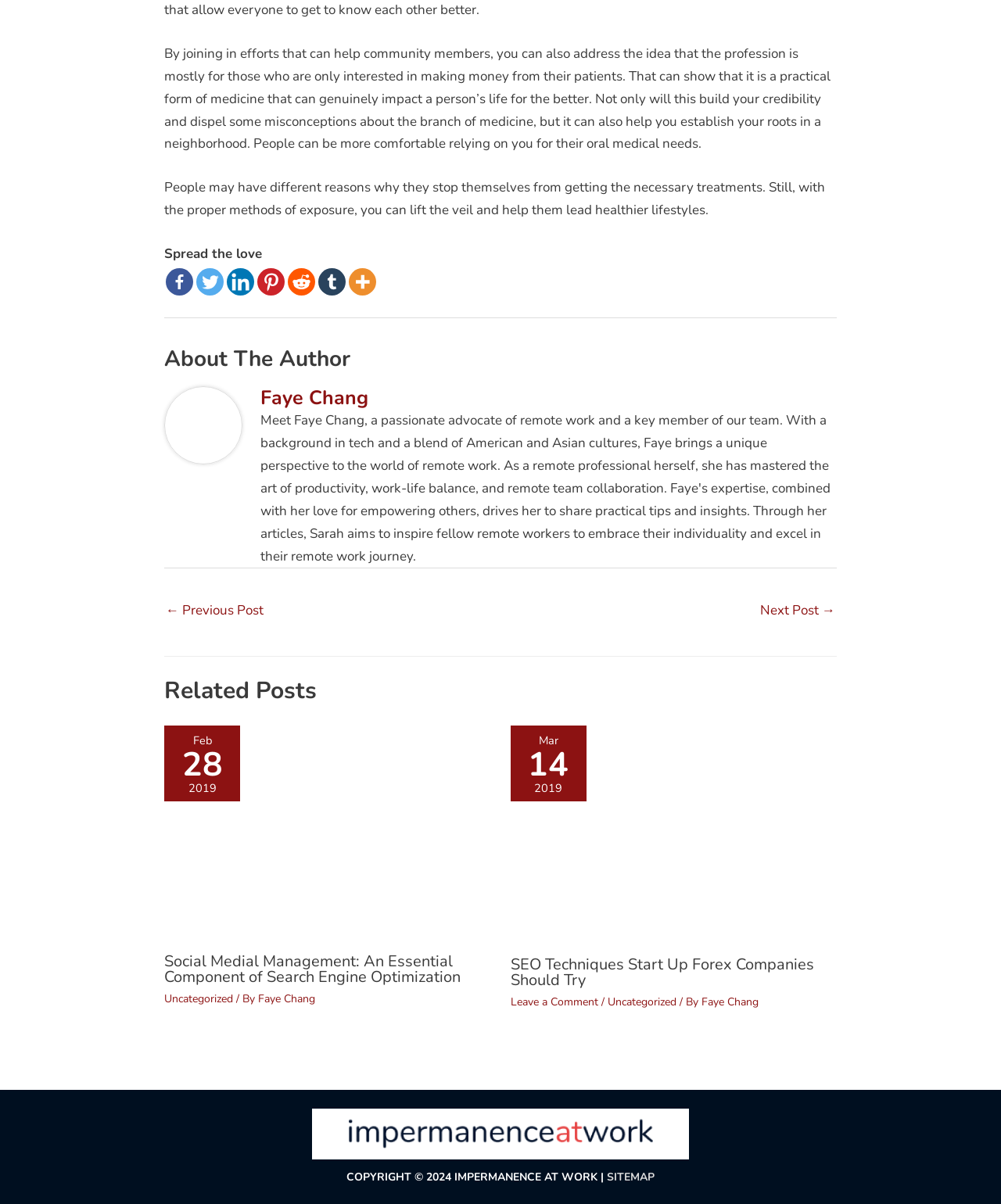Respond to the question below with a single word or phrase:
How many related posts are available?

2